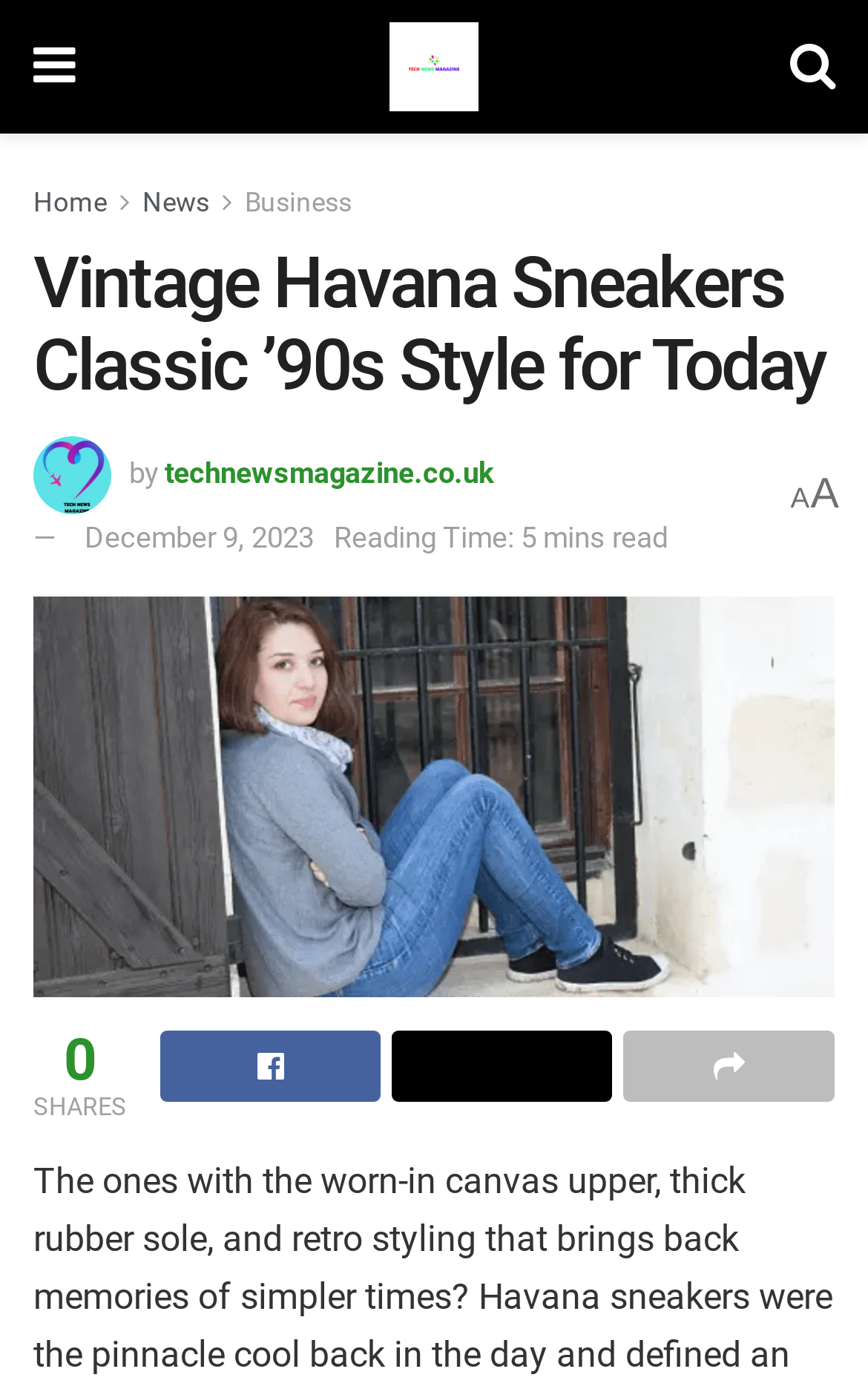Provide the bounding box coordinates of the HTML element described by the text: "Share on Twitter". The coordinates should be in the format [left, top, right, bottom] with values between 0 and 1.

[0.451, 0.744, 0.705, 0.795]